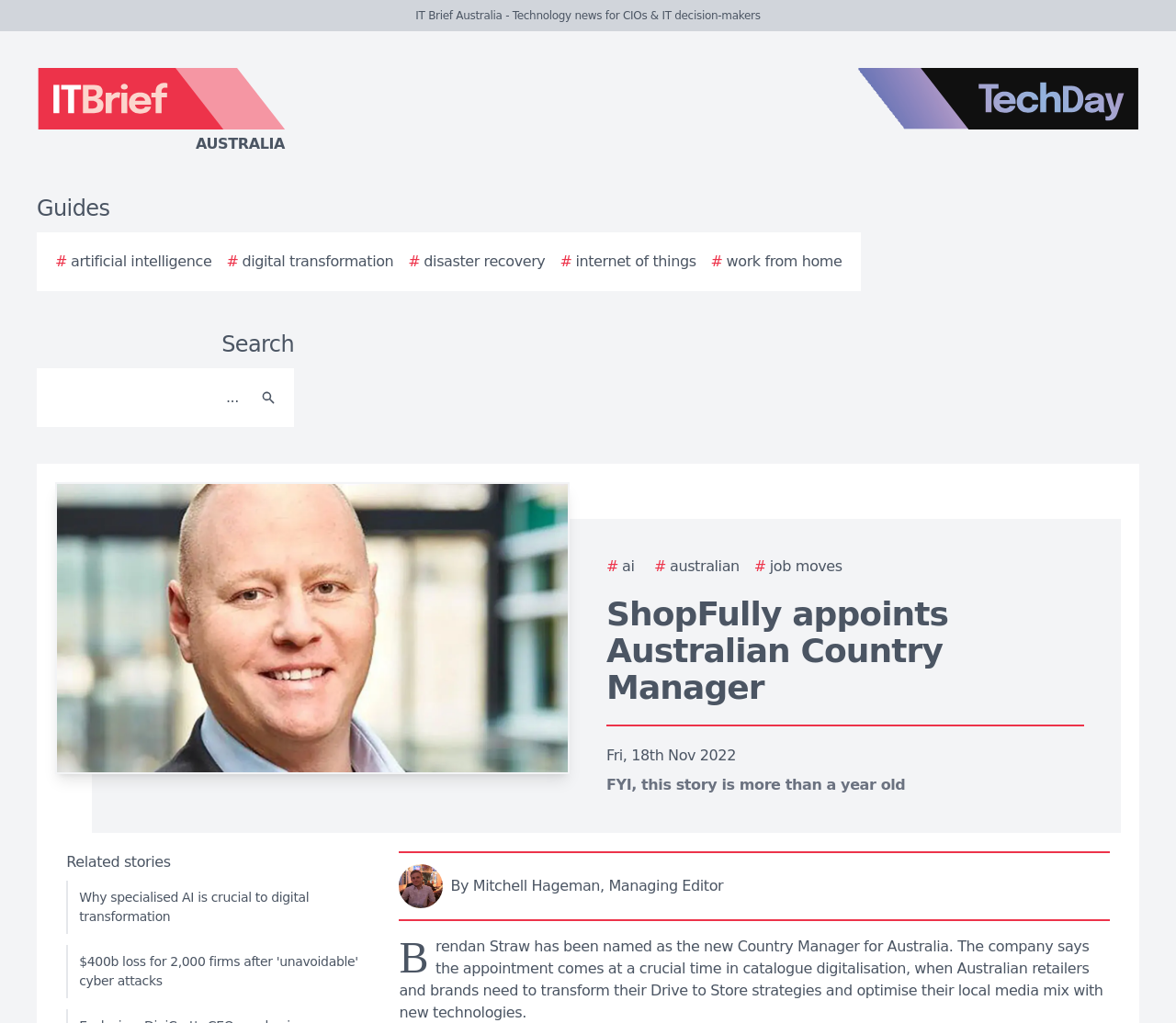Locate the bounding box coordinates of the element I should click to achieve the following instruction: "Search for something".

[0.038, 0.367, 0.212, 0.41]